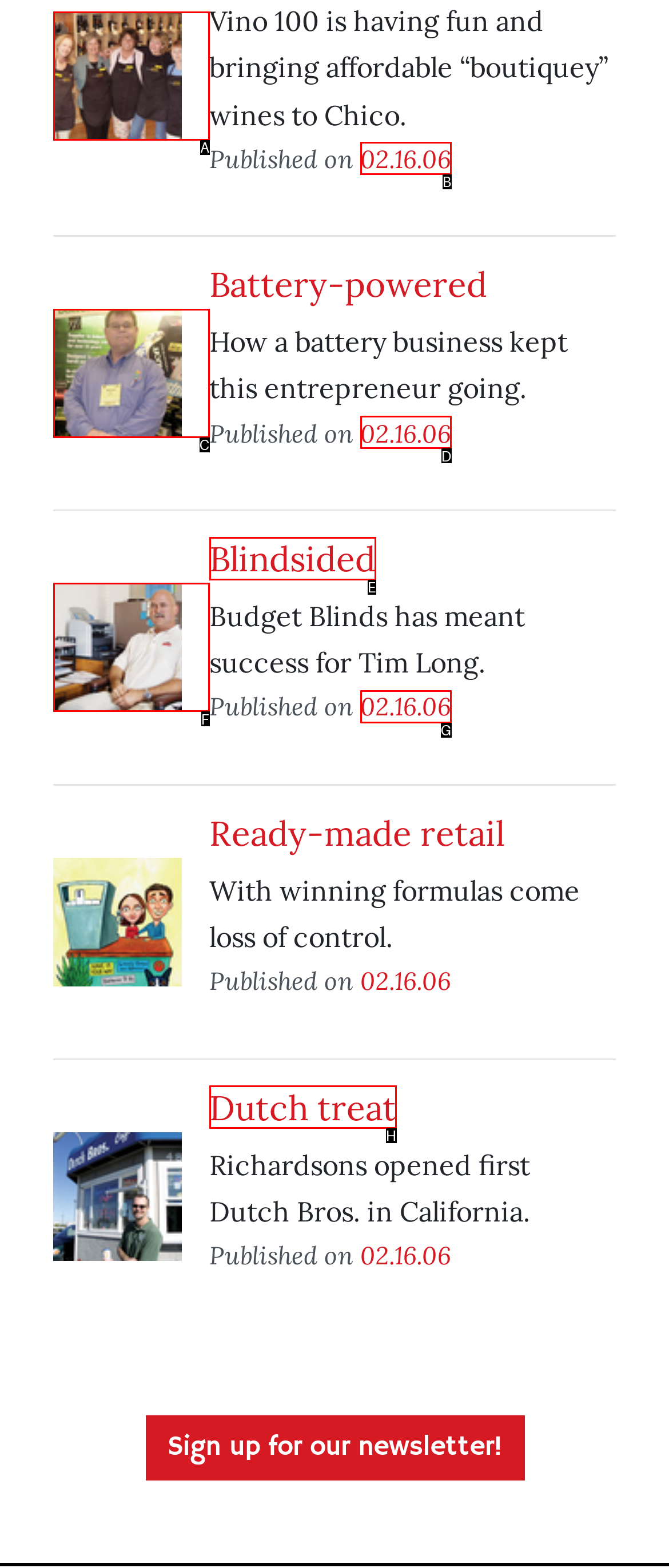Choose the option that matches the following description: parent_node: A wine time
Answer with the letter of the correct option.

A